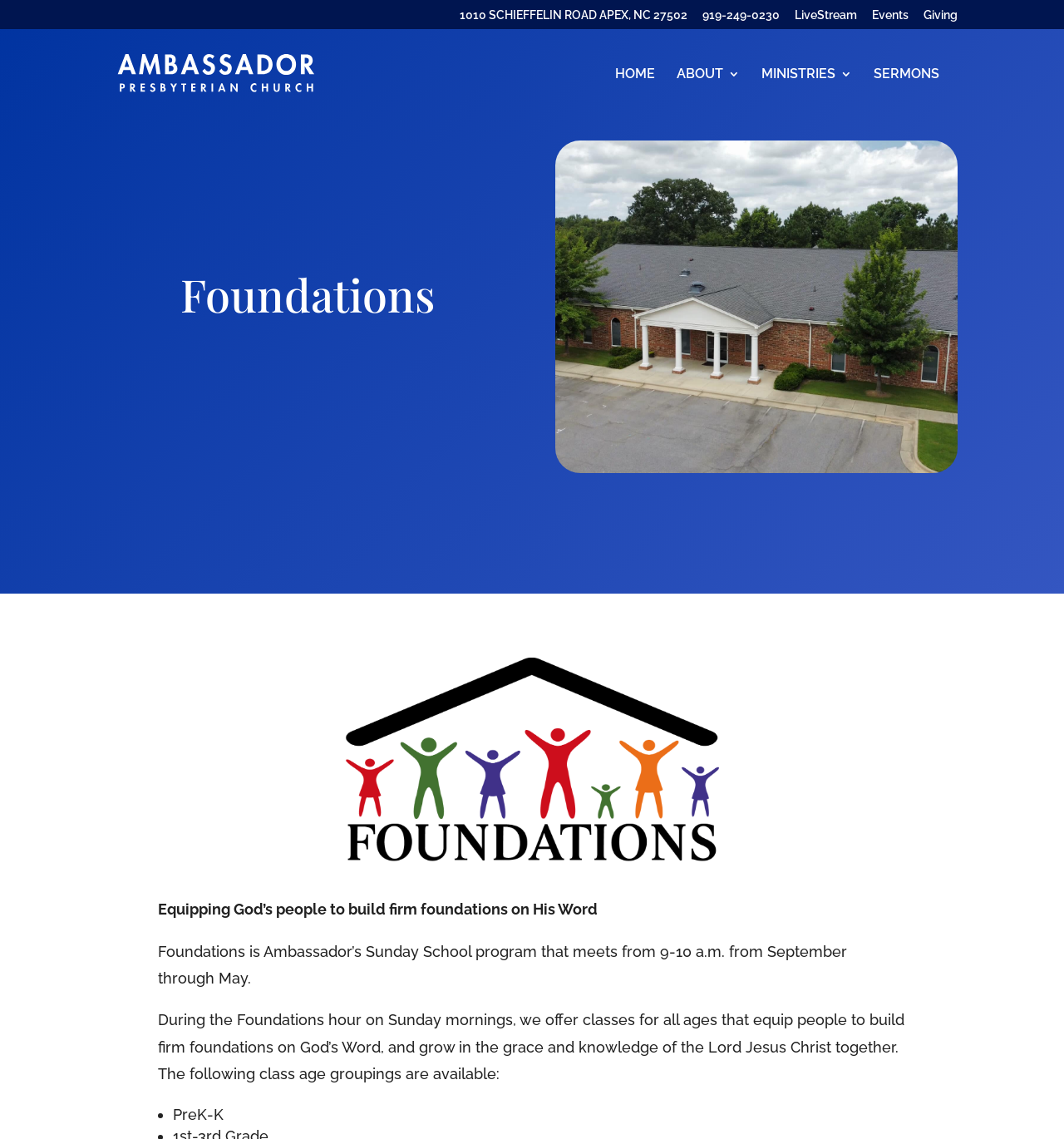Please mark the bounding box coordinates of the area that should be clicked to carry out the instruction: "call the church".

[0.66, 0.008, 0.733, 0.026]